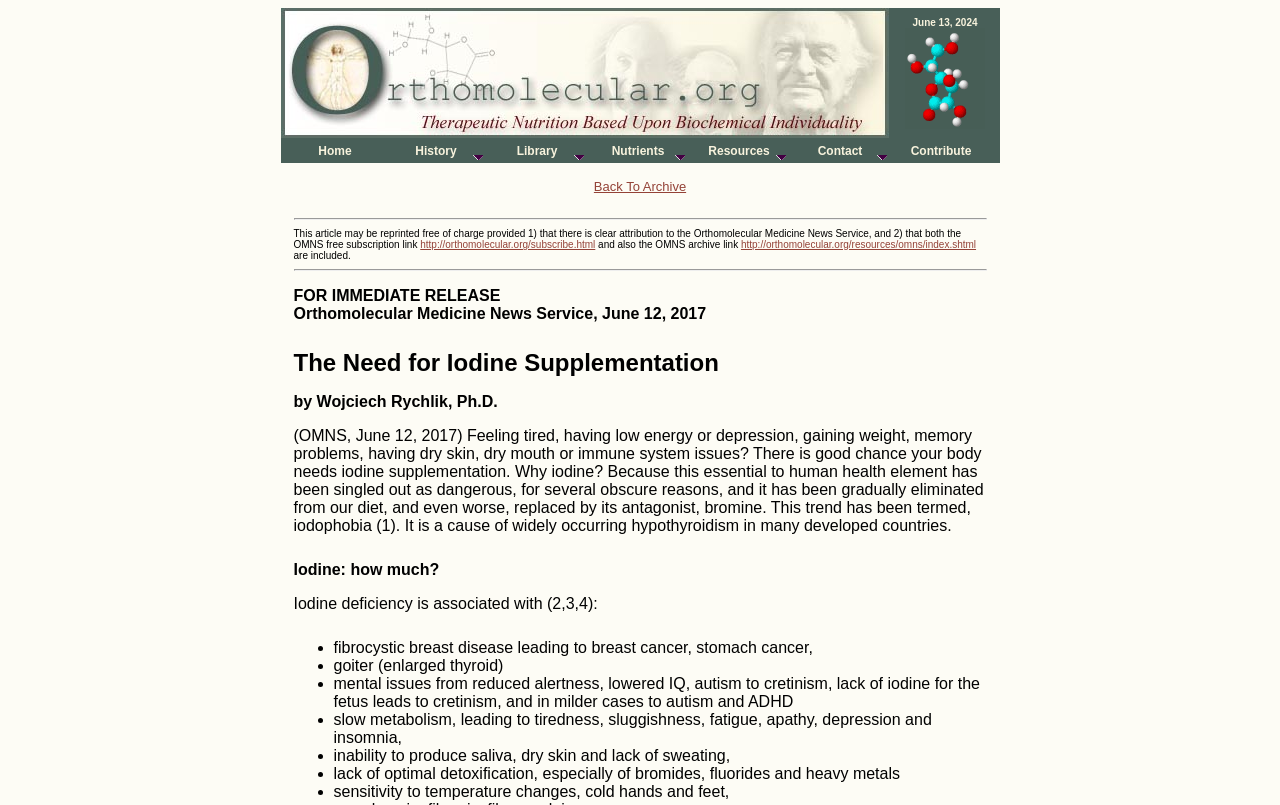Identify the bounding box coordinates for the UI element described as: "Back To Archive".

[0.464, 0.222, 0.536, 0.241]